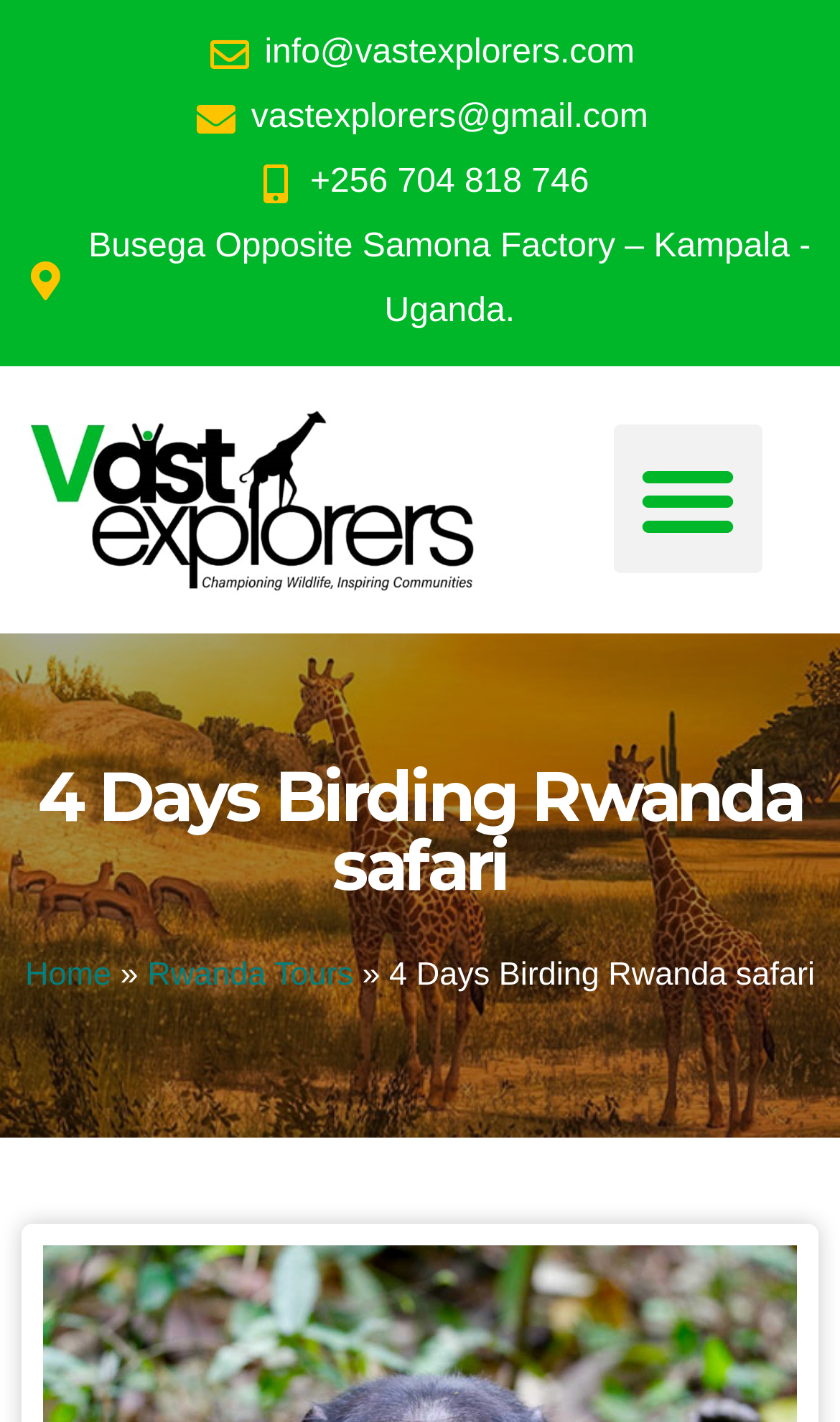Using the element description: "Rwanda Tours", determine the bounding box coordinates. The coordinates should be in the format [left, top, right, bottom], with values between 0 and 1.

[0.175, 0.672, 0.421, 0.698]